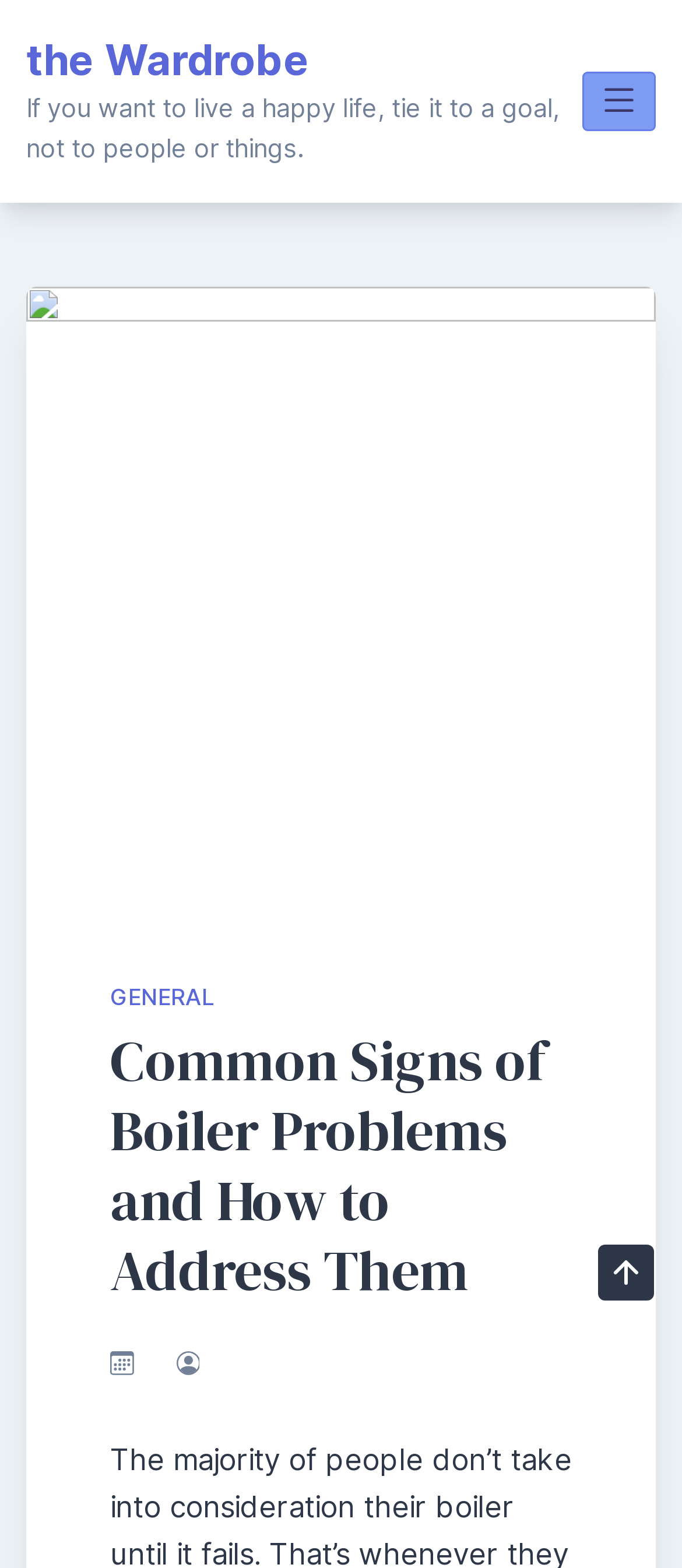Can you locate the main headline on this webpage and provide its text content?

Common Signs of Boiler Problems and How to Address Them